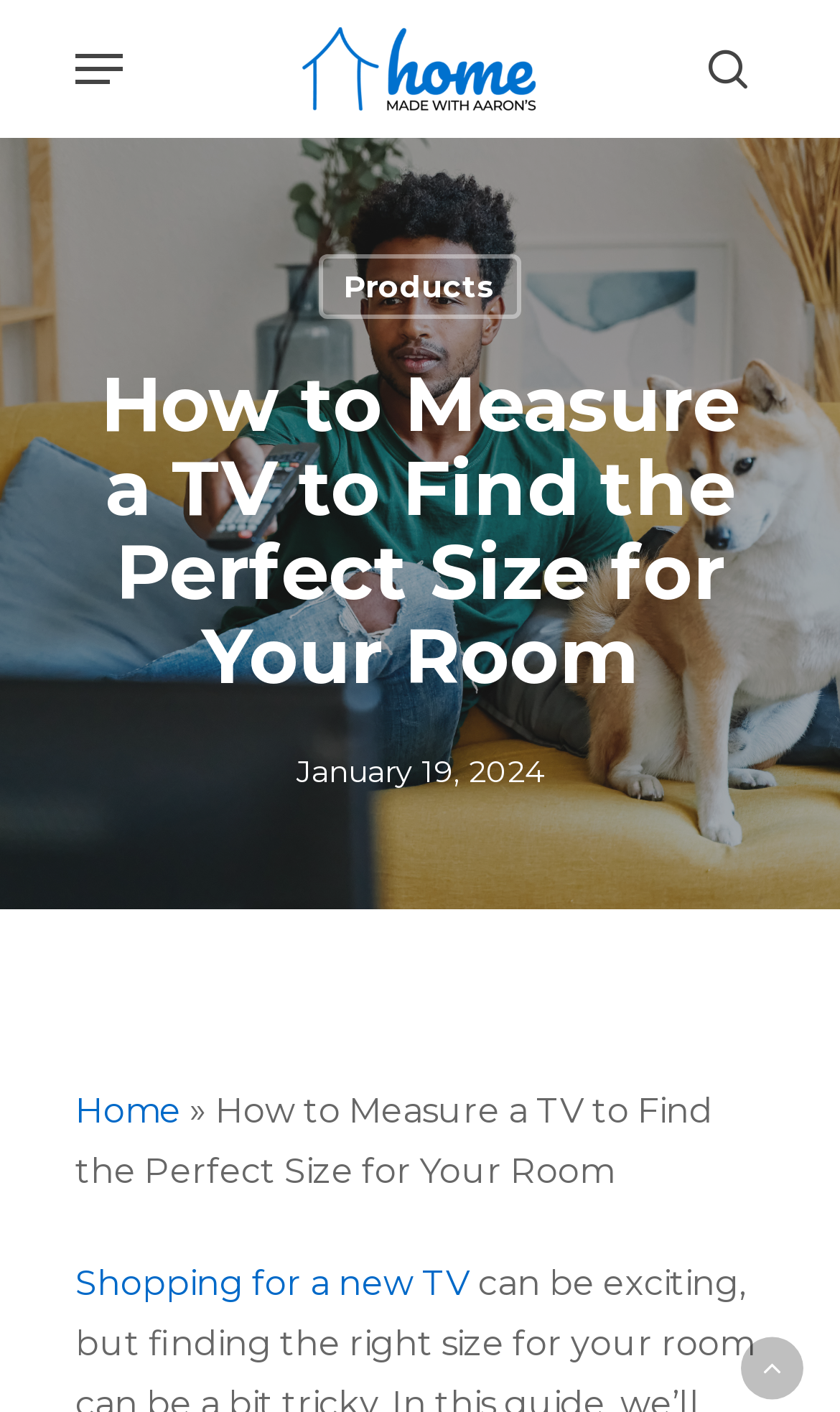Identify the bounding box for the UI element described as: "aria-label="Search" name="s" placeholder="Search"". Ensure the coordinates are four float numbers between 0 and 1, formatted as [left, top, right, bottom].

[0.09, 0.119, 0.91, 0.183]